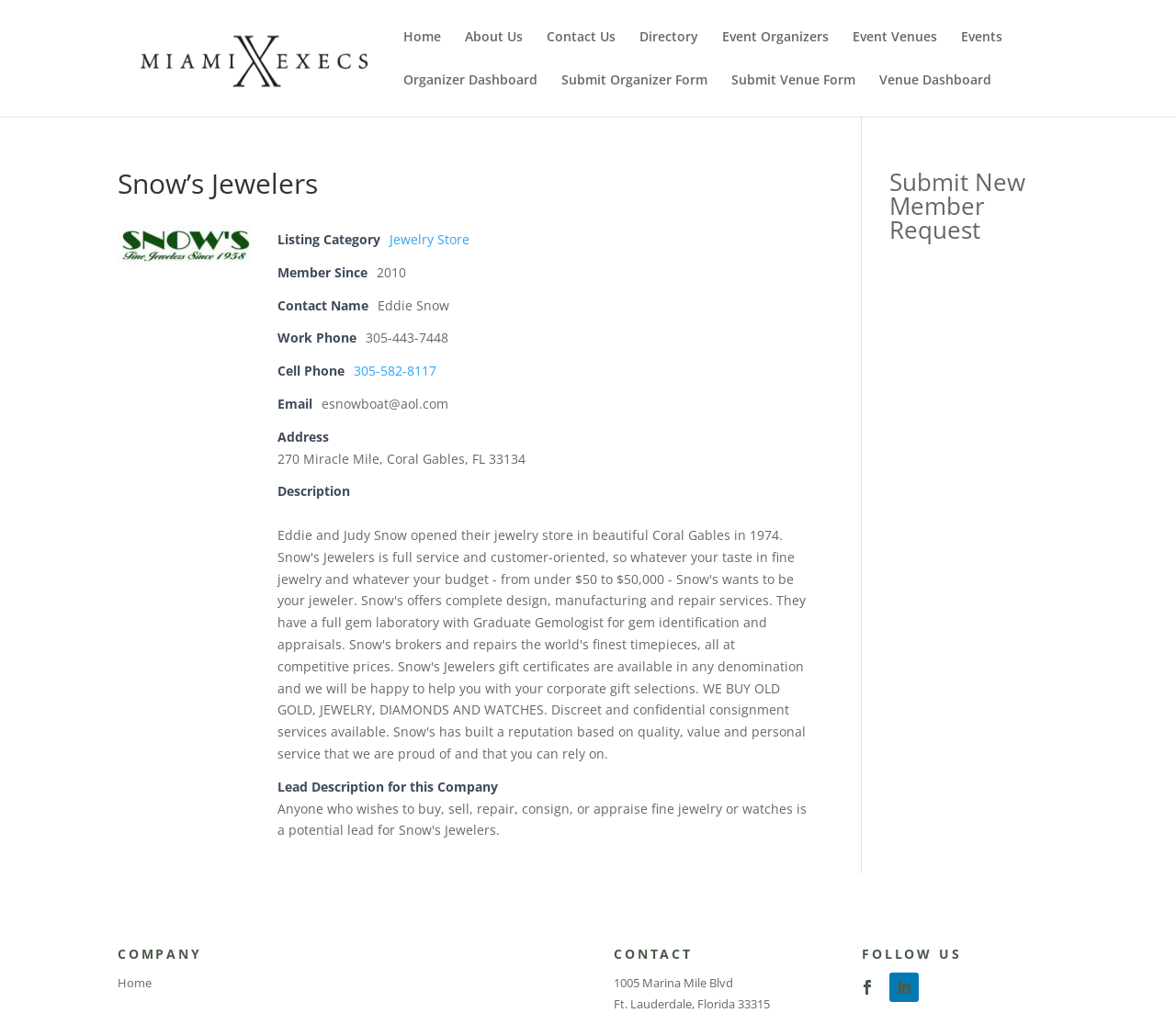Determine the bounding box coordinates for the region that must be clicked to execute the following instruction: "Contact Eddie Snow".

[0.301, 0.354, 0.371, 0.371]